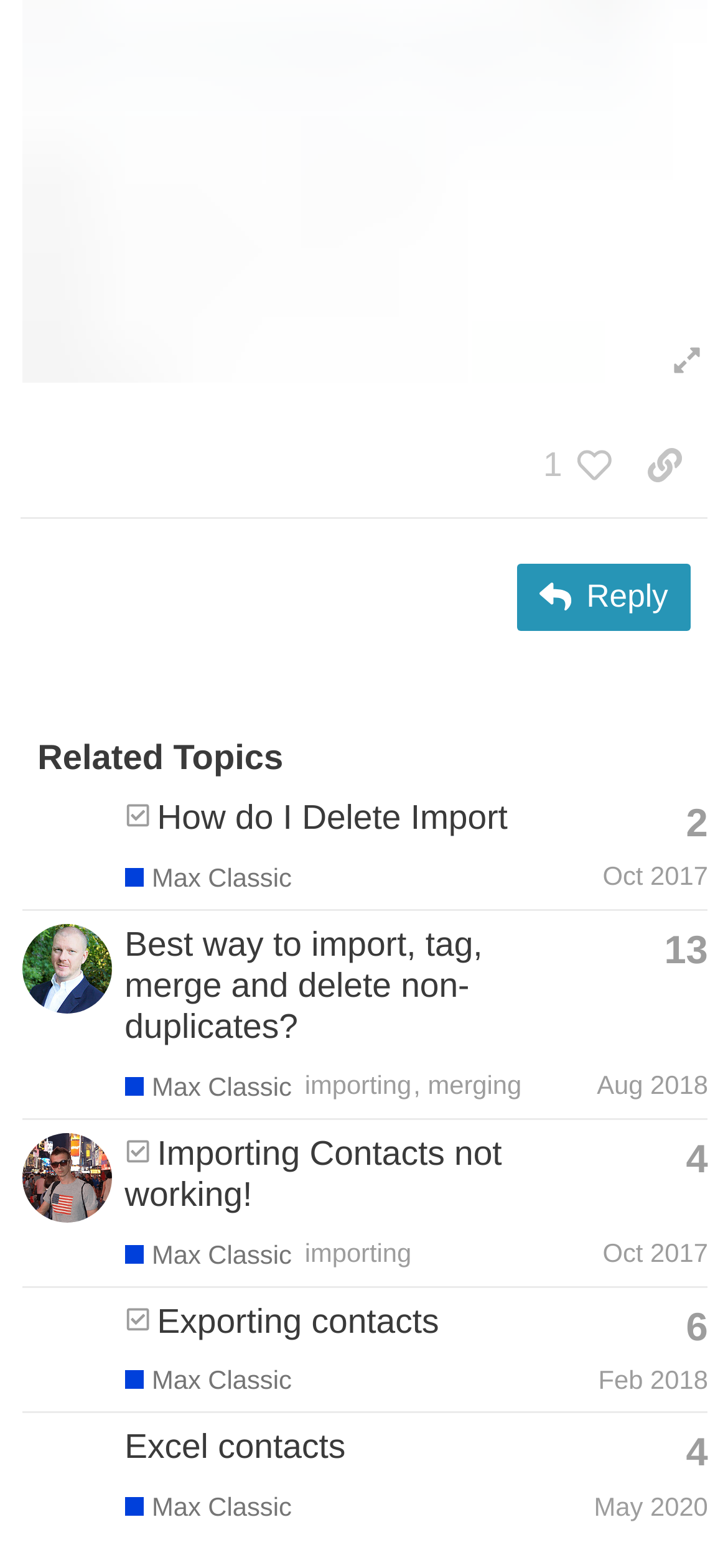Show the bounding box coordinates of the element that should be clicked to complete the task: "Reply to the post".

[0.711, 0.359, 0.949, 0.402]